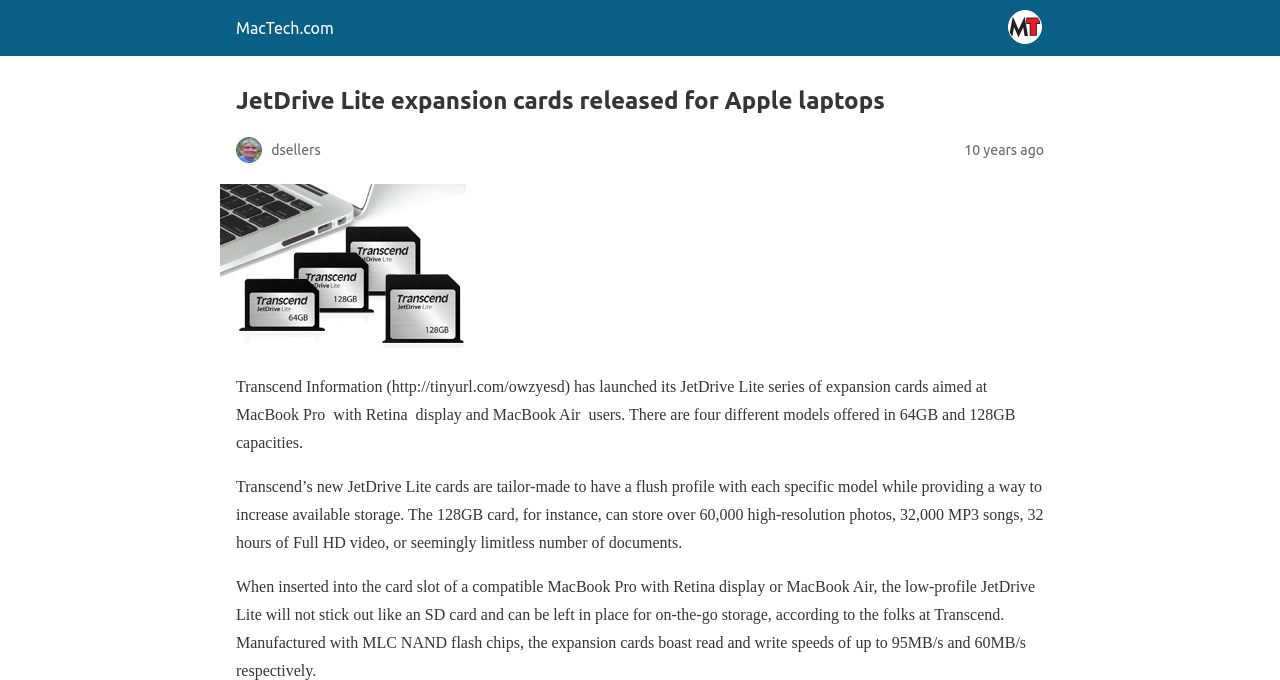Give a concise answer using one word or a phrase to the following question:
What is the read speed of the expansion cards?

95MB/s